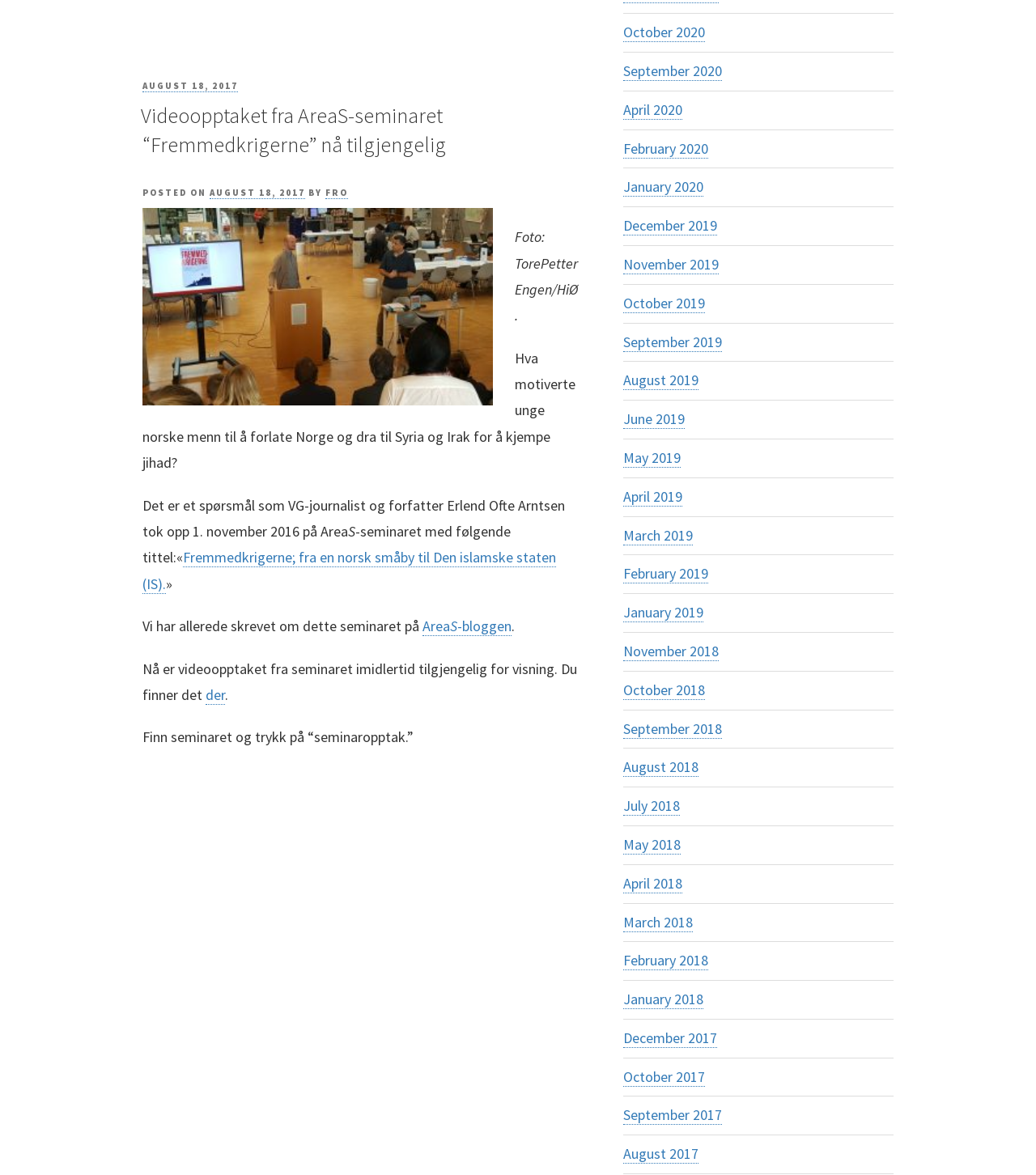Find the bounding box coordinates of the element to click in order to complete this instruction: "Click on the link to view the video recording of the seminar". The bounding box coordinates must be four float numbers between 0 and 1, denoted as [left, top, right, bottom].

[0.138, 0.467, 0.537, 0.505]